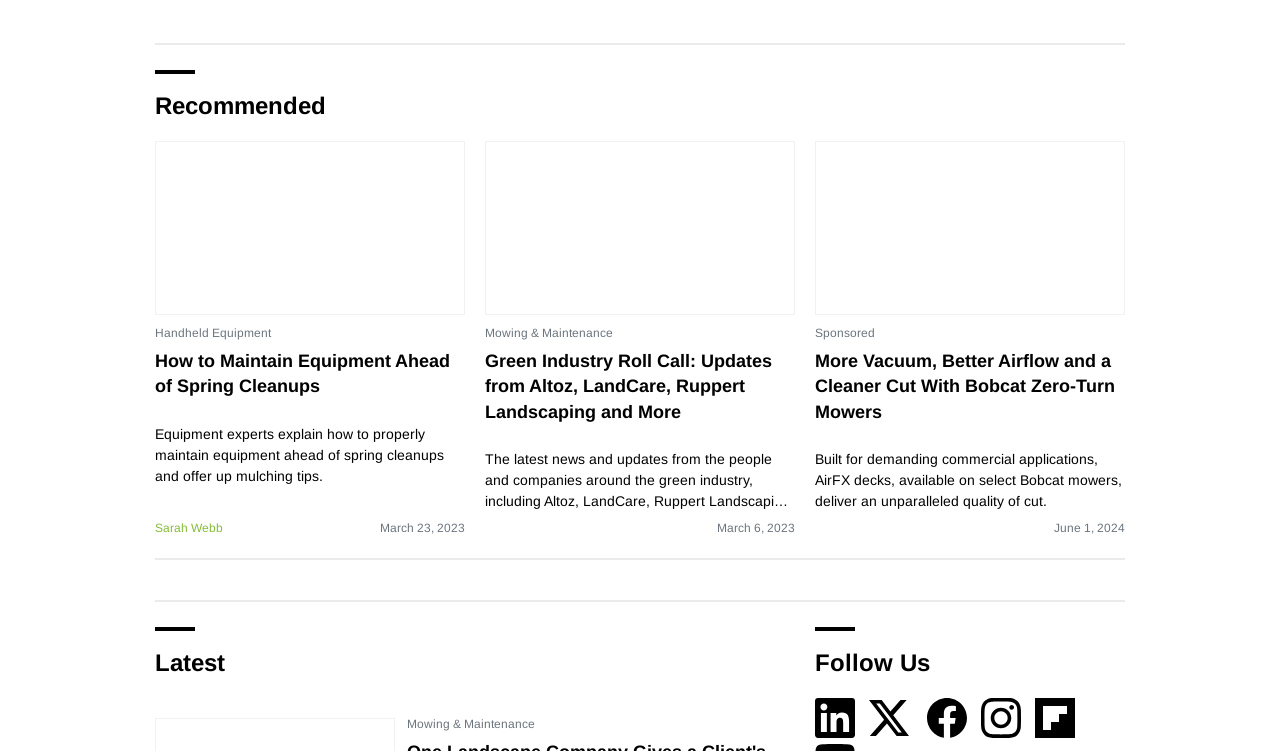Give a one-word or short-phrase answer to the following question: 
What is the date of the article 'Green Industry Roll Call: Updates from Altoz, LandCare, Ruppert Landscaping and More'?

March 6, 2023